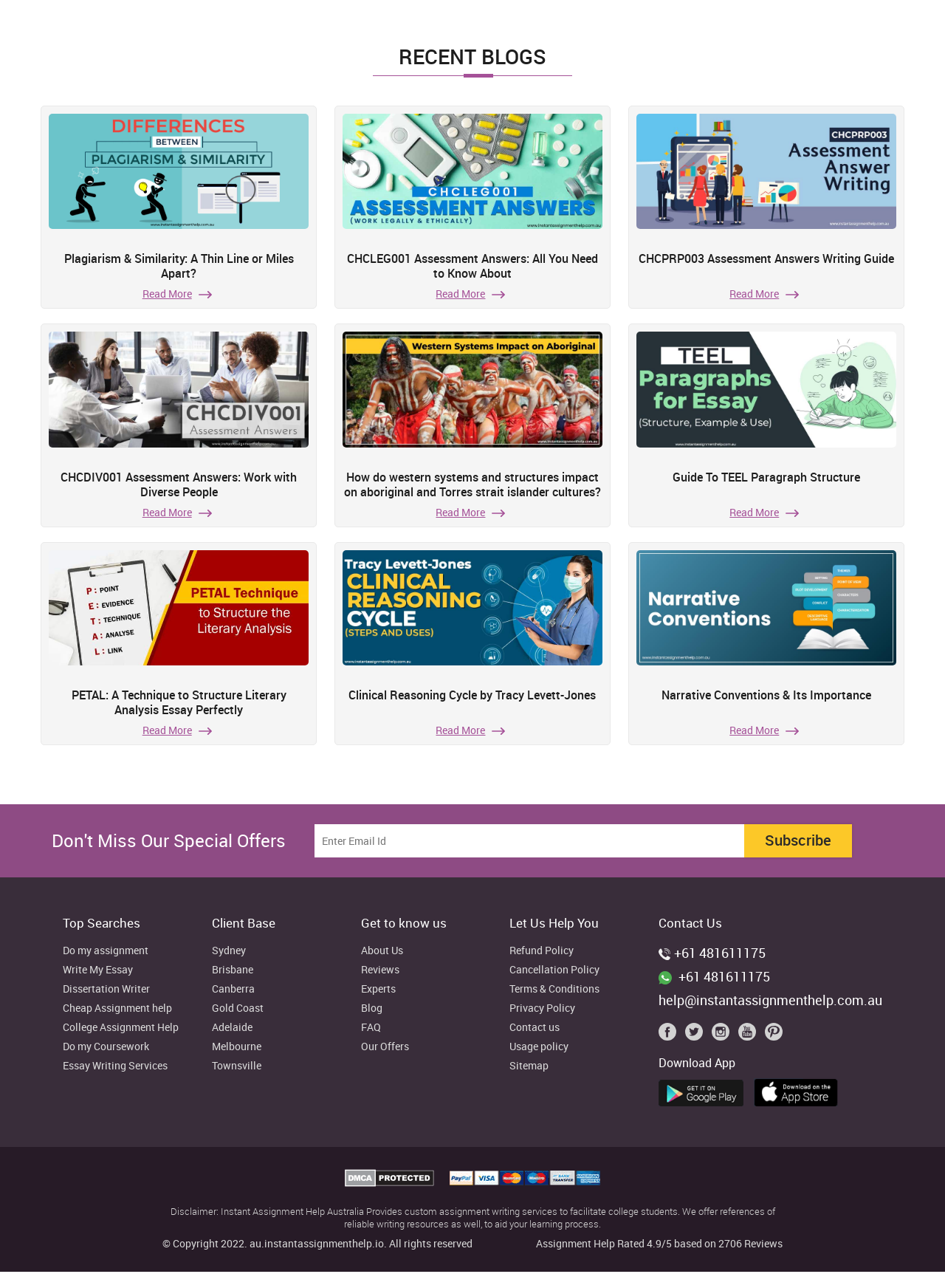Determine the bounding box coordinates of the clickable region to execute the instruction: "Contact us through whatsapp". The coordinates should be four float numbers between 0 and 1, denoted as [left, top, right, bottom].

[0.697, 0.752, 0.934, 0.77]